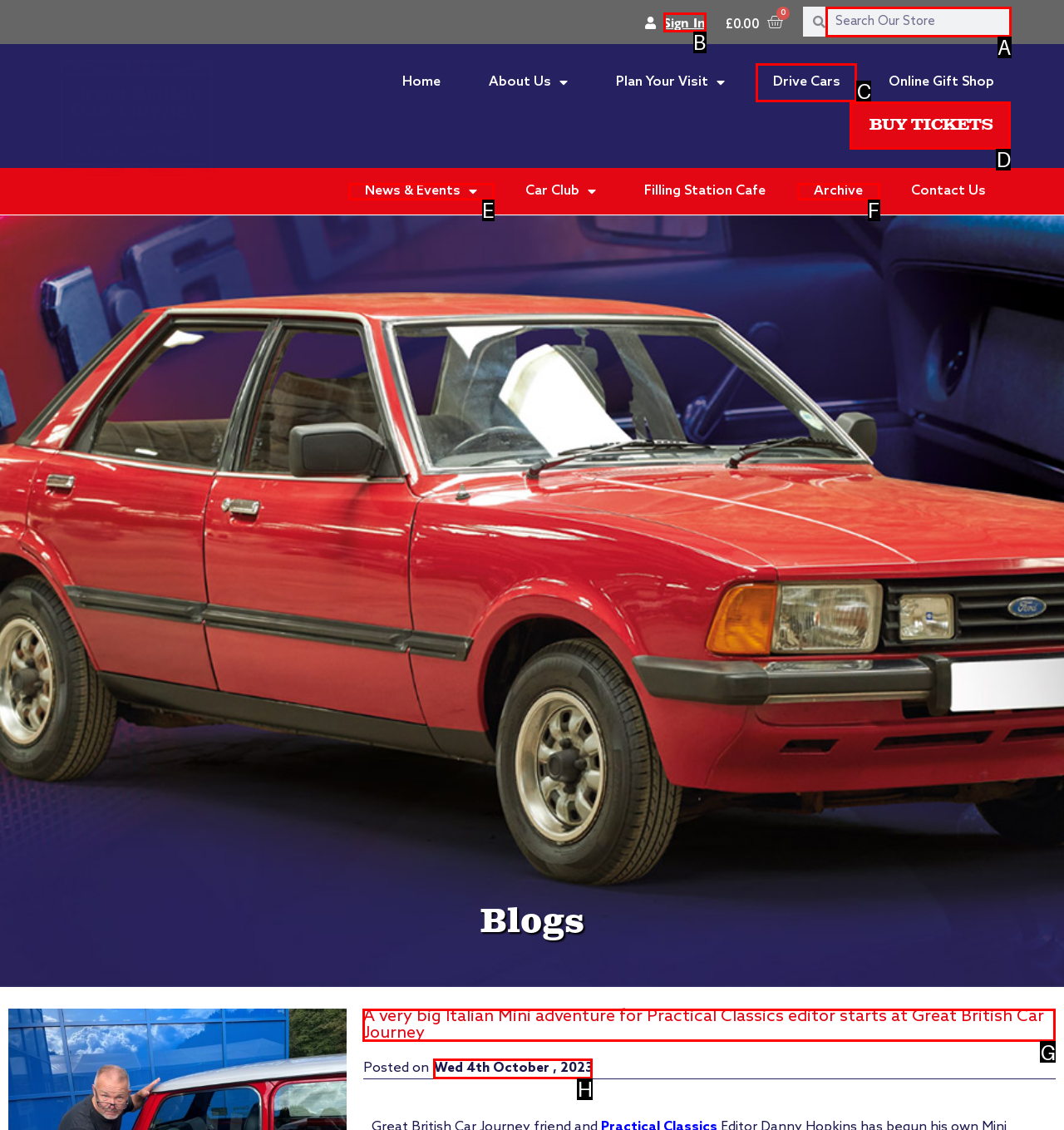Identify which HTML element to click to fulfill the following task: Read the blog post. Provide your response using the letter of the correct choice.

G